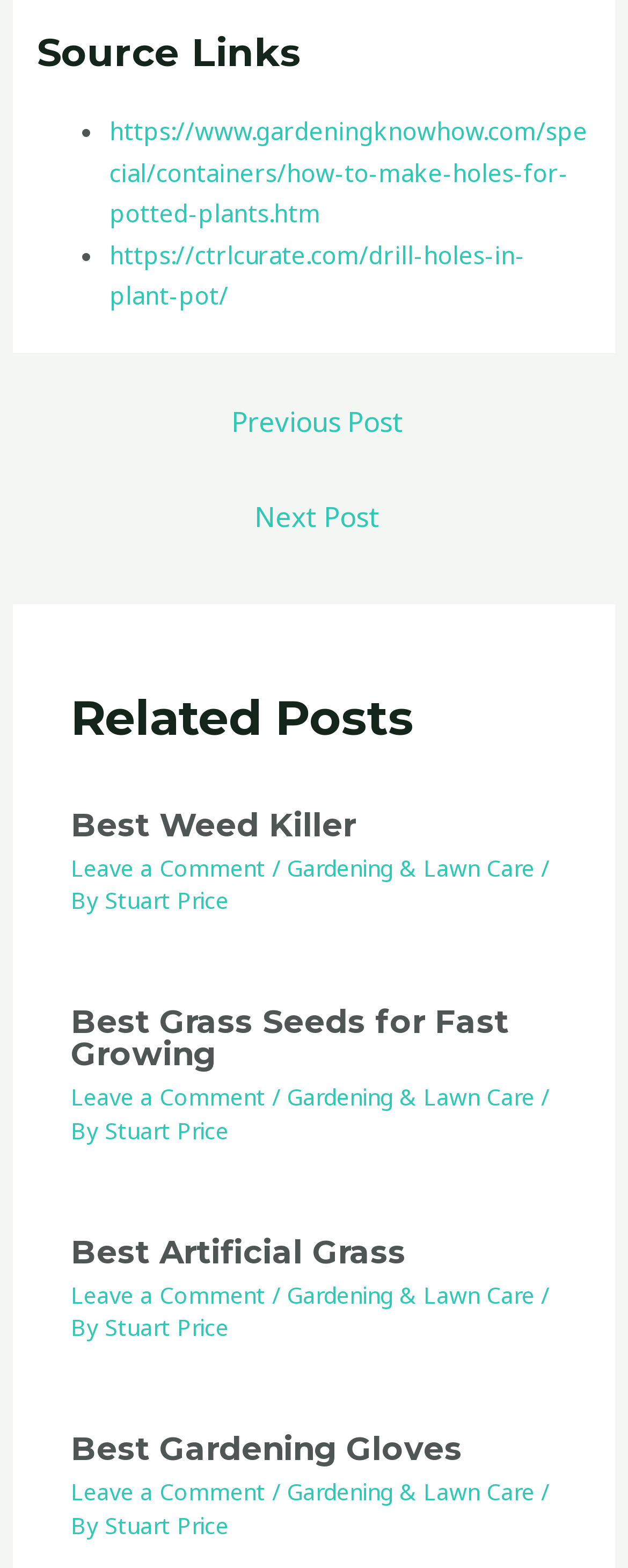What is the title of the first related post?
From the image, respond with a single word or phrase.

Best Weed Killer